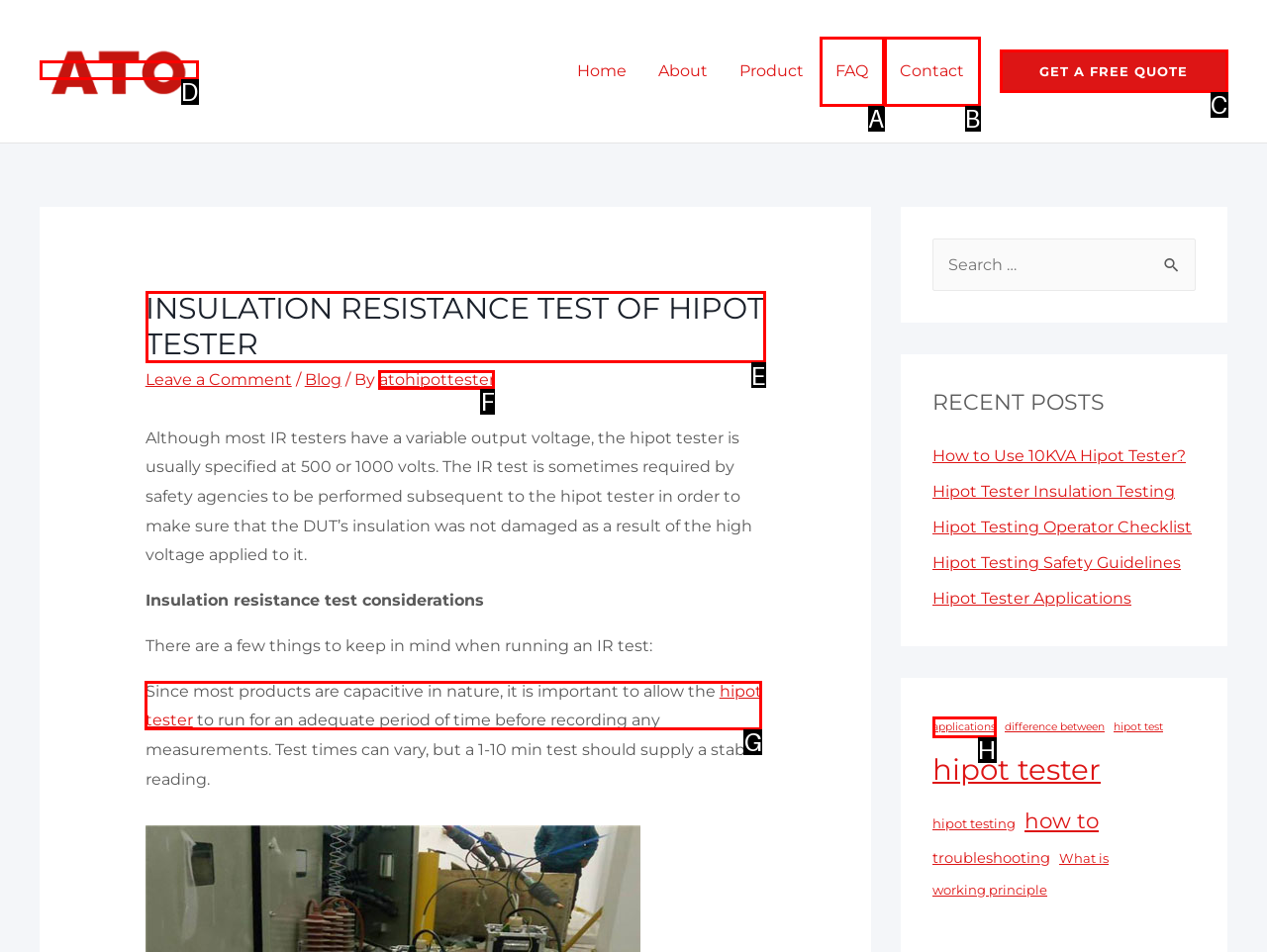Tell me which letter corresponds to the UI element that should be clicked to fulfill this instruction: Read the 'INSULATION RESISTANCE TEST OF HIPOT TESTER' article
Answer using the letter of the chosen option directly.

E